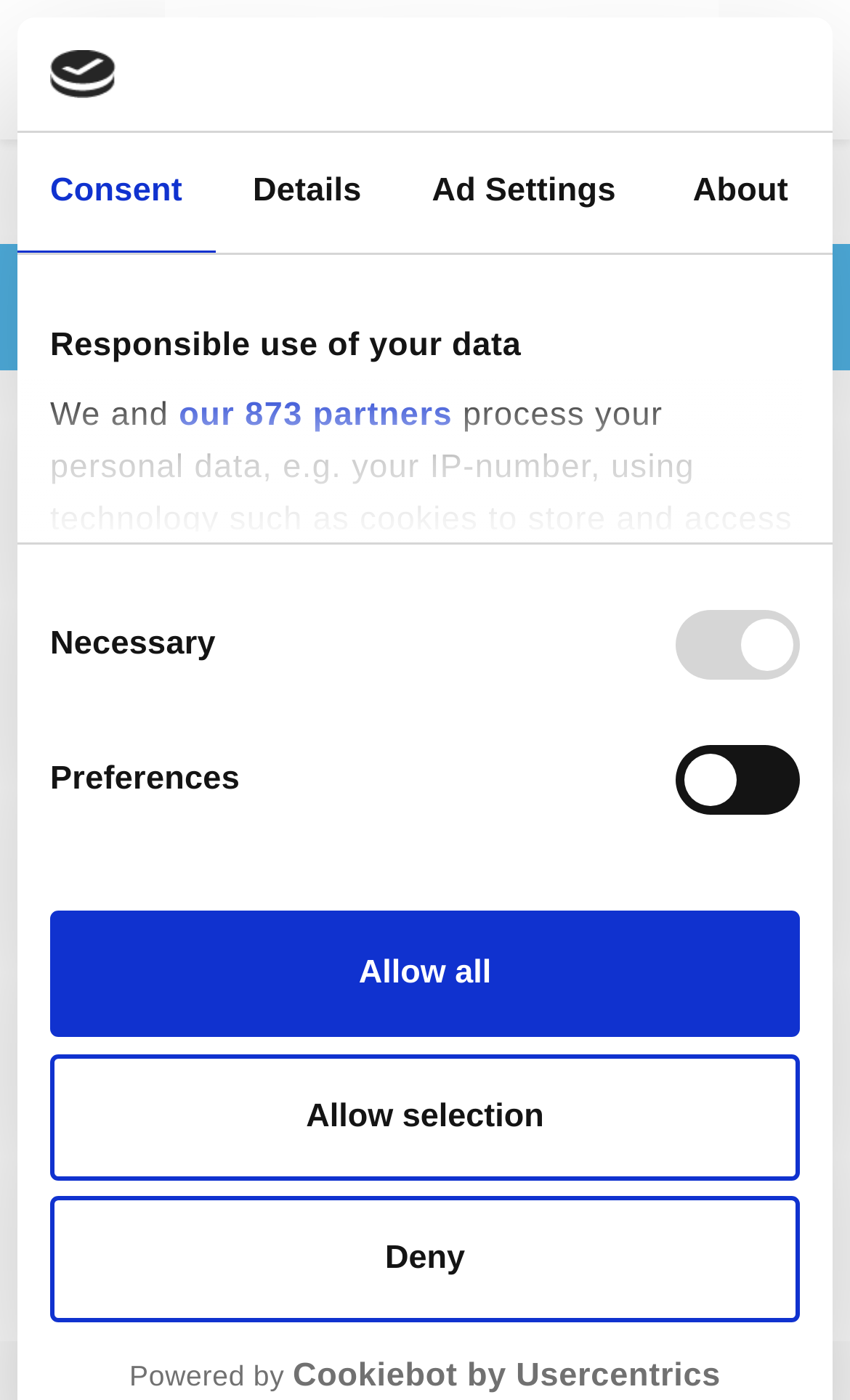How many social media links are available in the site header?
Provide a short answer using one word or a brief phrase based on the image.

2